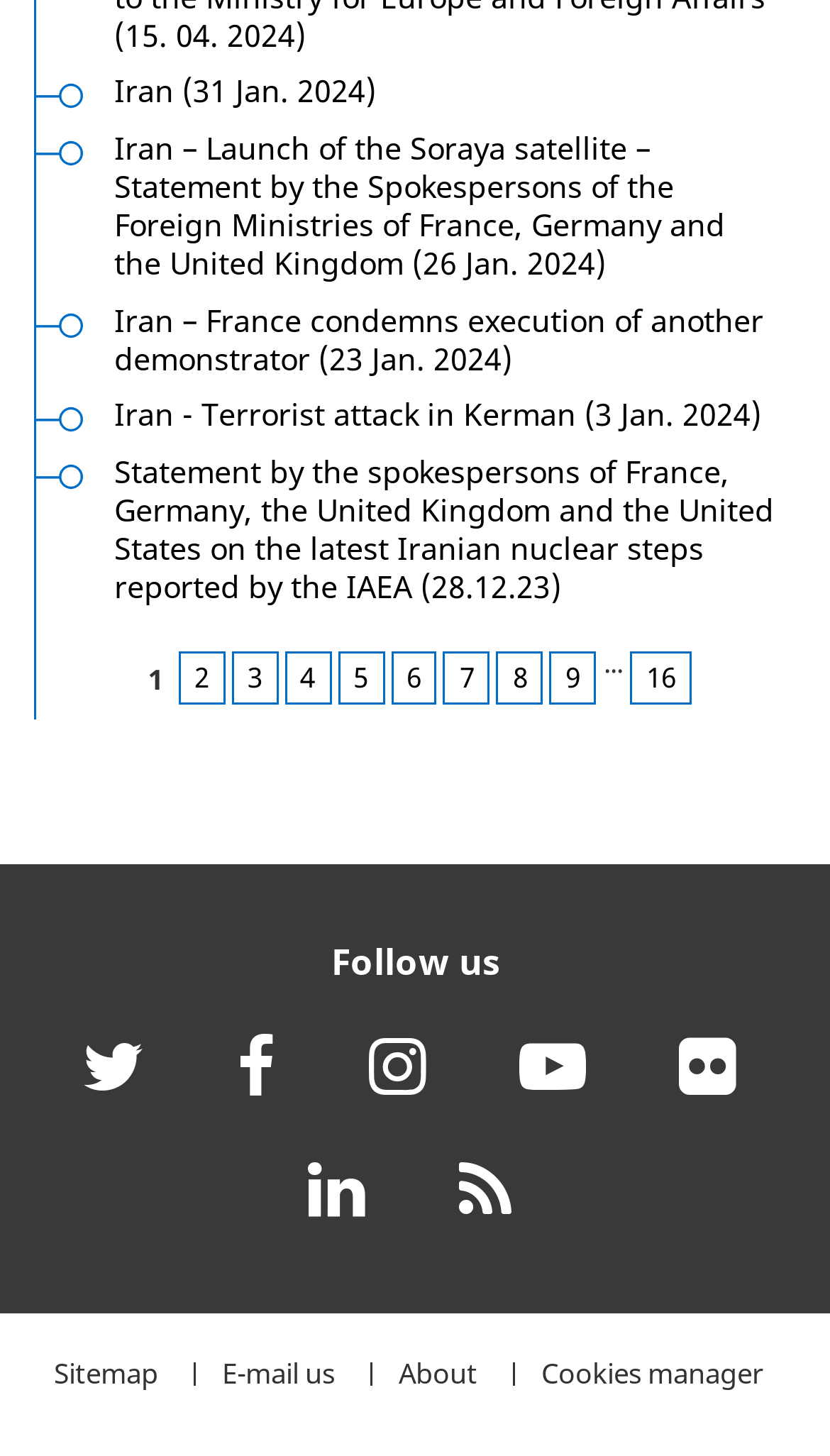Pinpoint the bounding box coordinates of the area that should be clicked to complete the following instruction: "Read the user manual". The coordinates must be given as four float numbers between 0 and 1, i.e., [left, top, right, bottom].

None